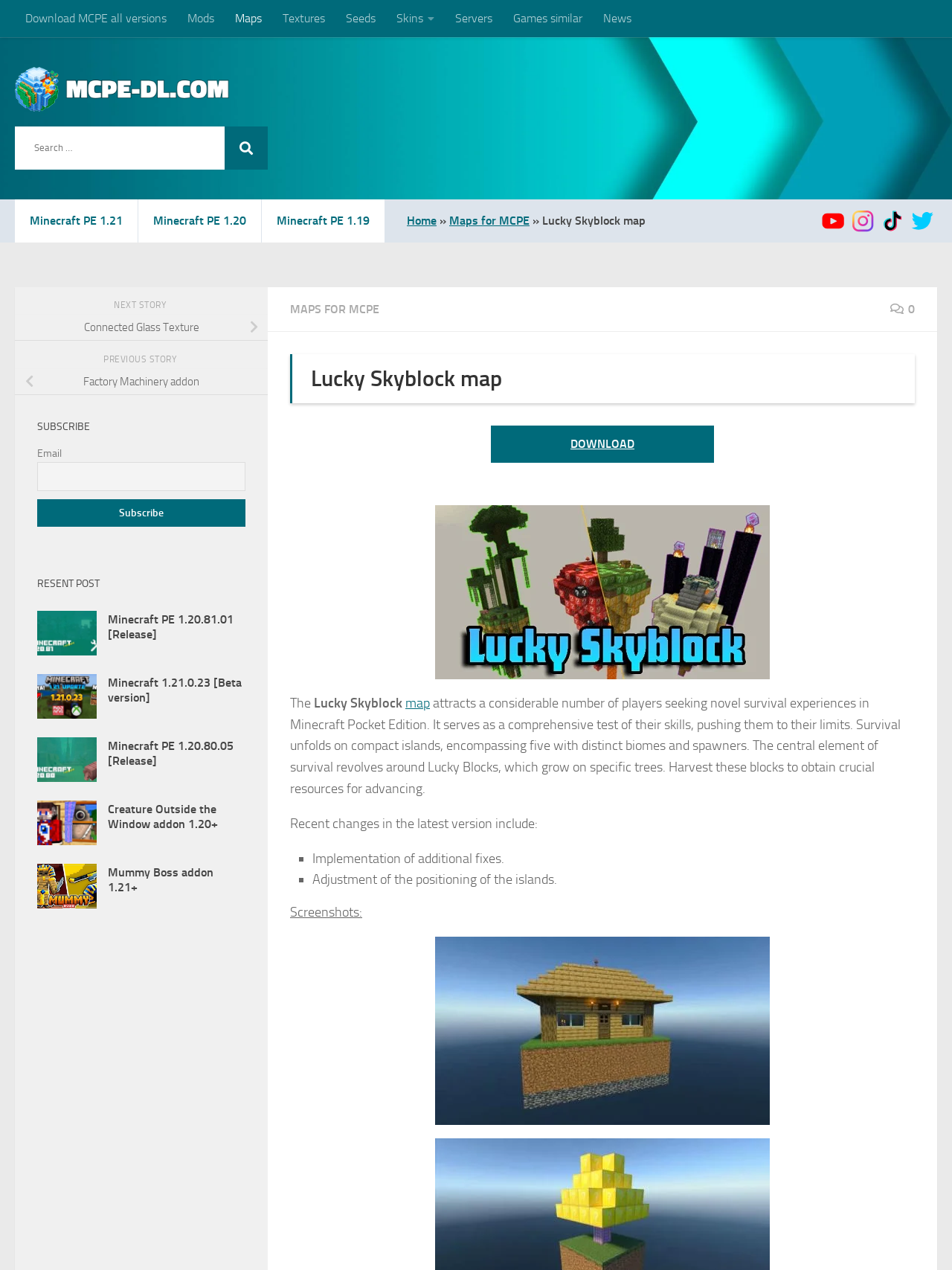Using the image as a reference, answer the following question in as much detail as possible:
What is the name of the map?

The name of the map is 'Lucky Skyblock map' because it is mentioned in the heading and in the description of the map, which says 'The Lucky Skyblock map attracts a considerable number of players seeking novel survival experiences in Minecraft Pocket Edition.'